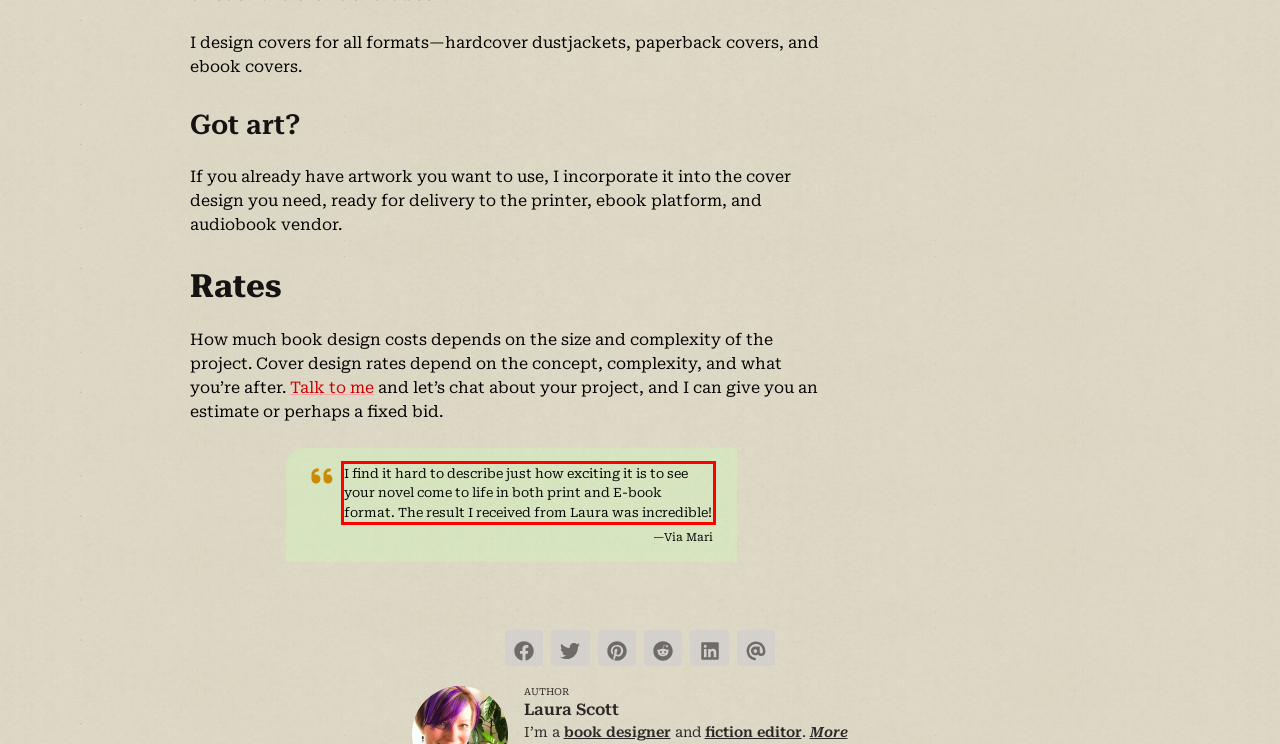Analyze the screenshot of a webpage where a red rectangle is bounding a UI element. Extract and generate the text content within this red bounding box.

I find it hard to describe just how exciting it is to see your novel come to life in both print and E-book format. The result I received from Laura was incredible!